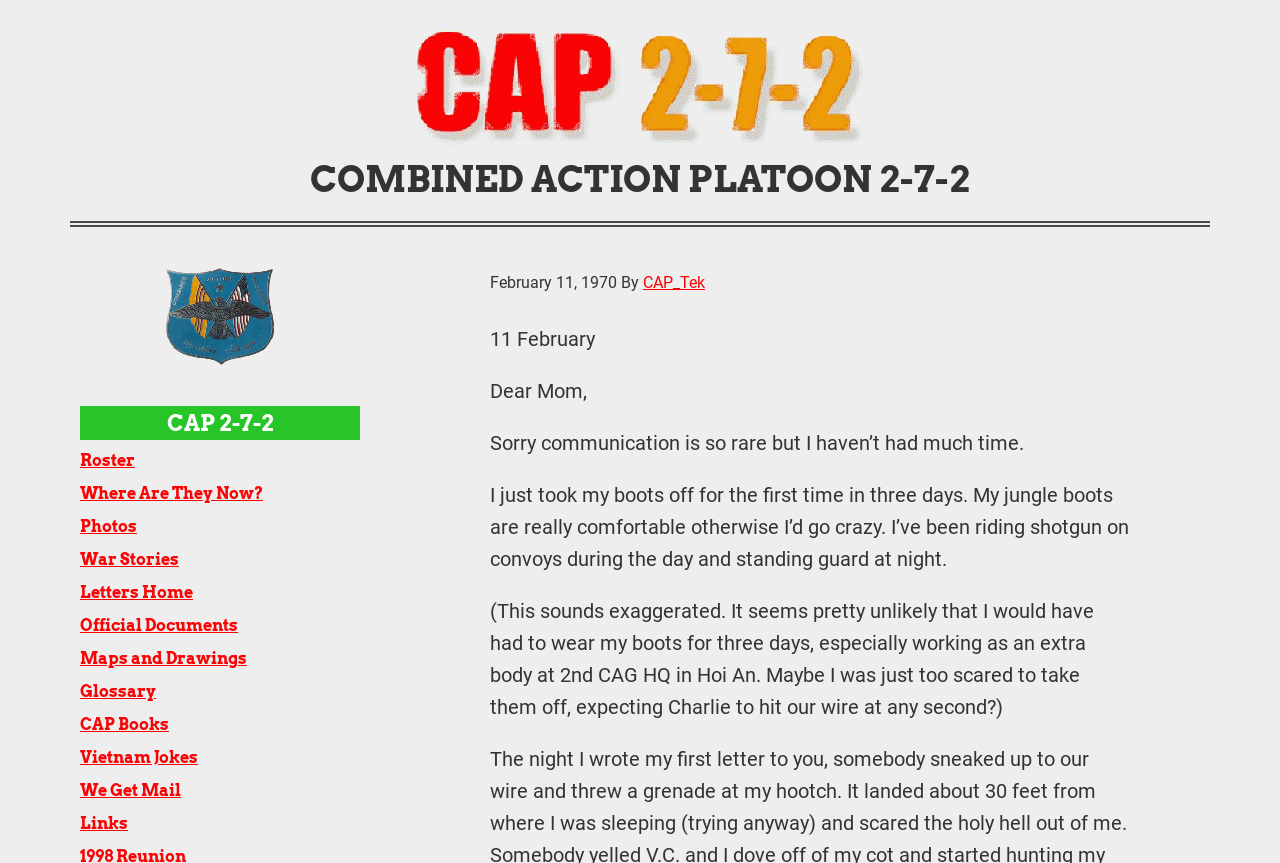What is the author's tone in the letter?
Give a detailed response to the question by analyzing the screenshot.

The author's tone in the letter is apologetic, as they start the letter by saying 'Sorry communication is so rare but I haven’t had much time.' This indicates that the author is sorry for not being able to communicate more frequently.